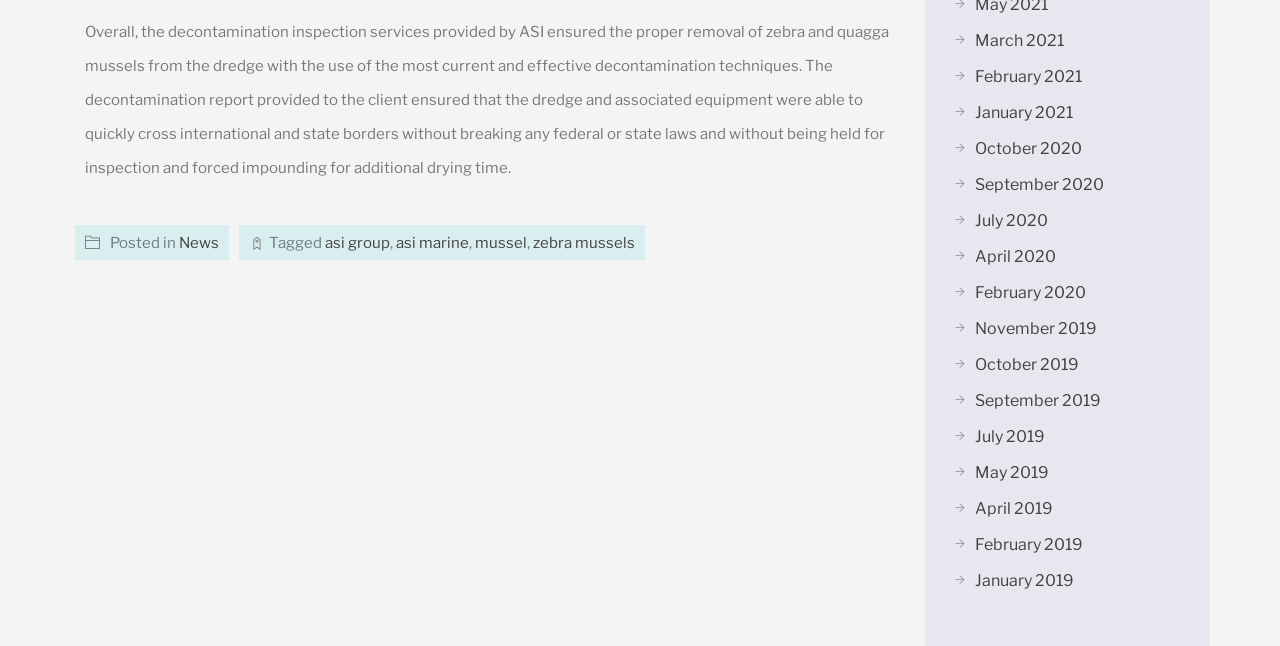Locate the bounding box coordinates of the clickable region to complete the following instruction: "Learn about zebra mussels."

[0.416, 0.362, 0.496, 0.39]